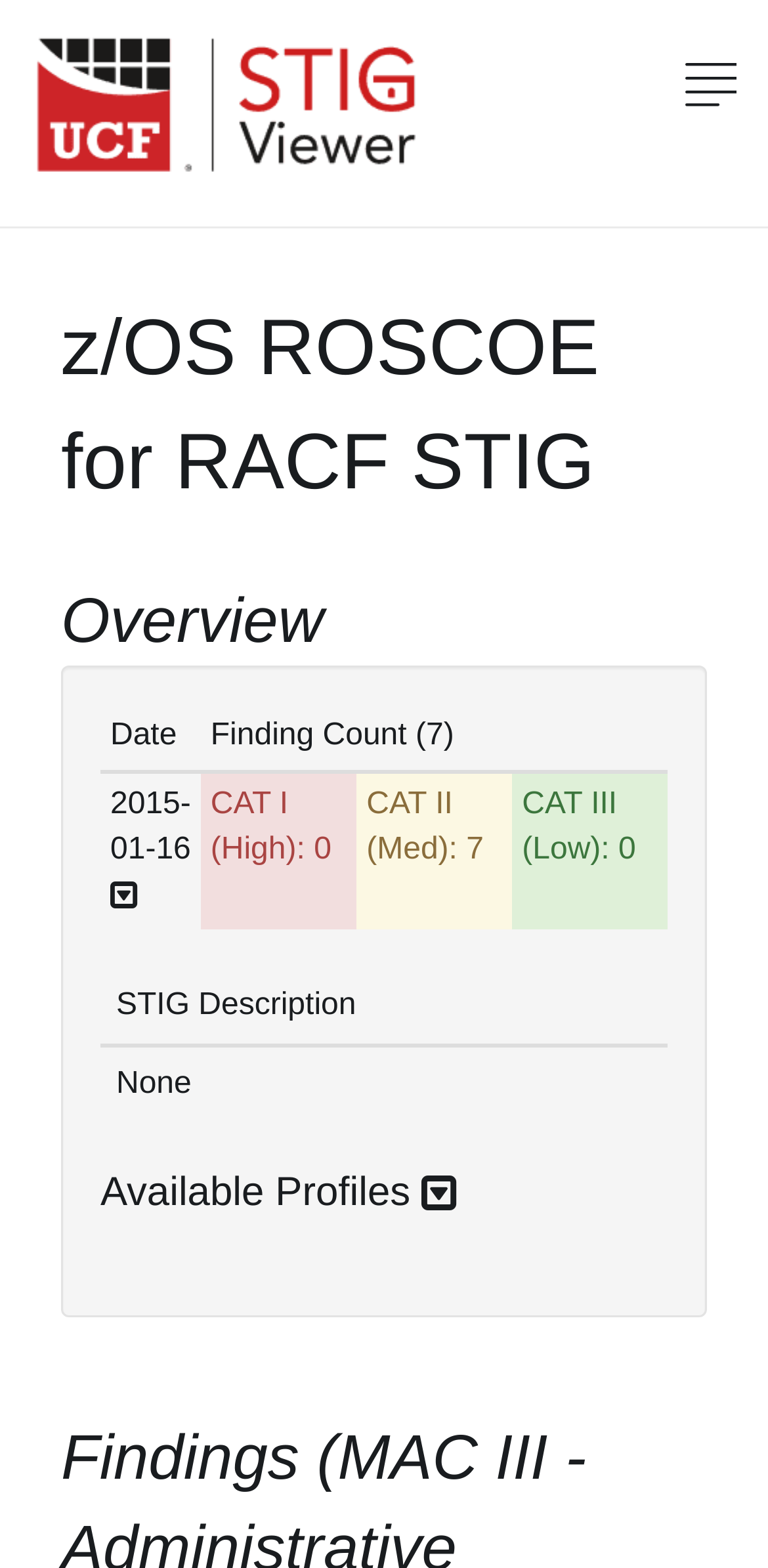What is the title of the second heading?
Using the information from the image, give a concise answer in one word or a short phrase.

Overview